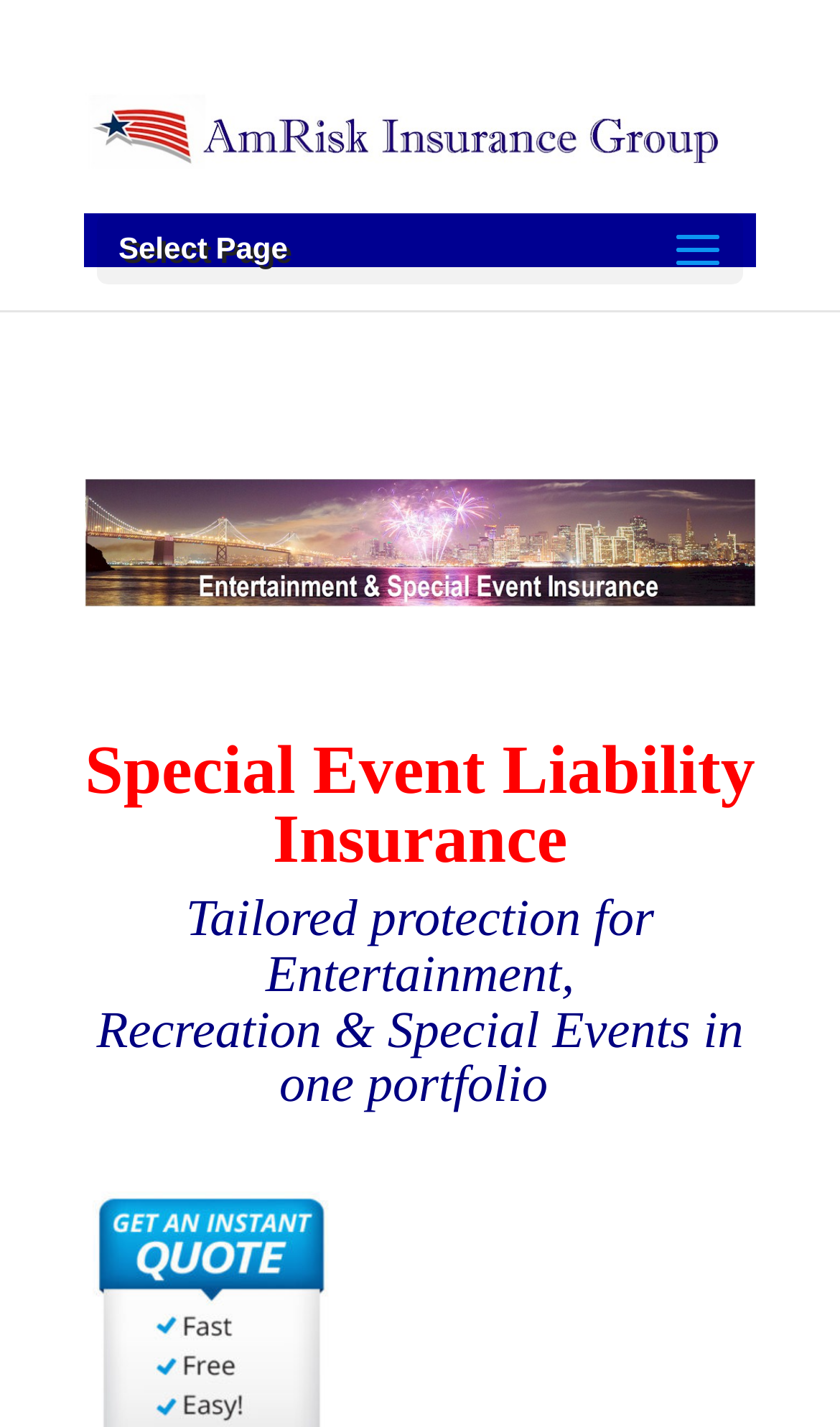Construct a thorough caption encompassing all aspects of the webpage.

The webpage is about Special Events Insurance offered by AmRisk Insurance & Financial Services. At the top, there is a link to AmRisk Insurance & Financial Services, accompanied by an image with the same name, taking up most of the top section. Below this, there is a dropdown menu labeled "Select Page". 

A prominent image, described as a "special event banner", occupies a significant portion of the page, spanning from the top to about halfway down. Above this image, there is a heading that reads "Special Event Liability Insurance". 

Below the image, there are three paragraphs of text. The first paragraph starts with "Tailored protection for Entertainment," and the second paragraph reads "Recreation & Special Events in one portfolio". The third paragraph contains a single non-breaking space character, which is likely a separator or a formatting element.